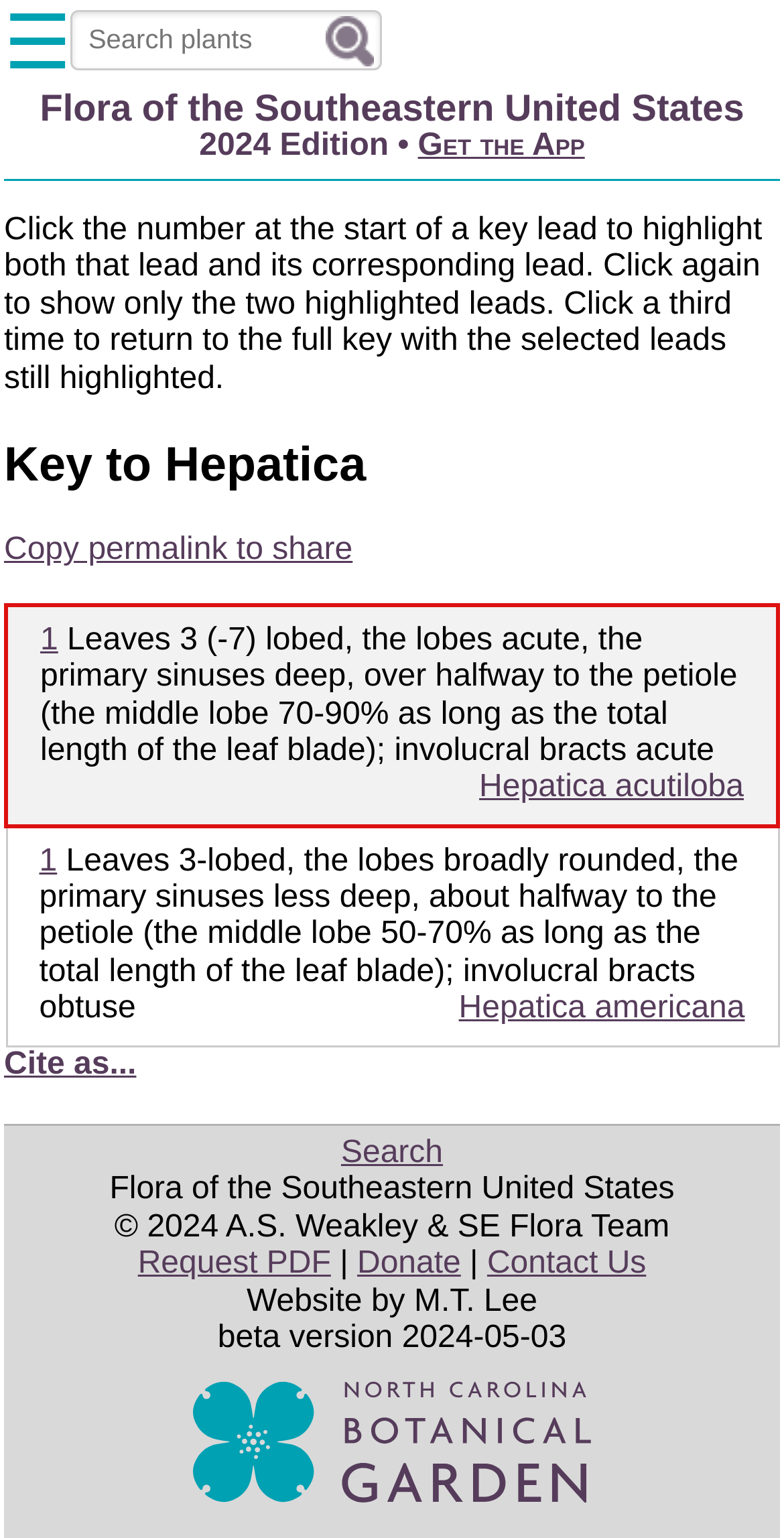How many links are in the webpage?
Look at the image and answer the question using a single word or phrase.

13